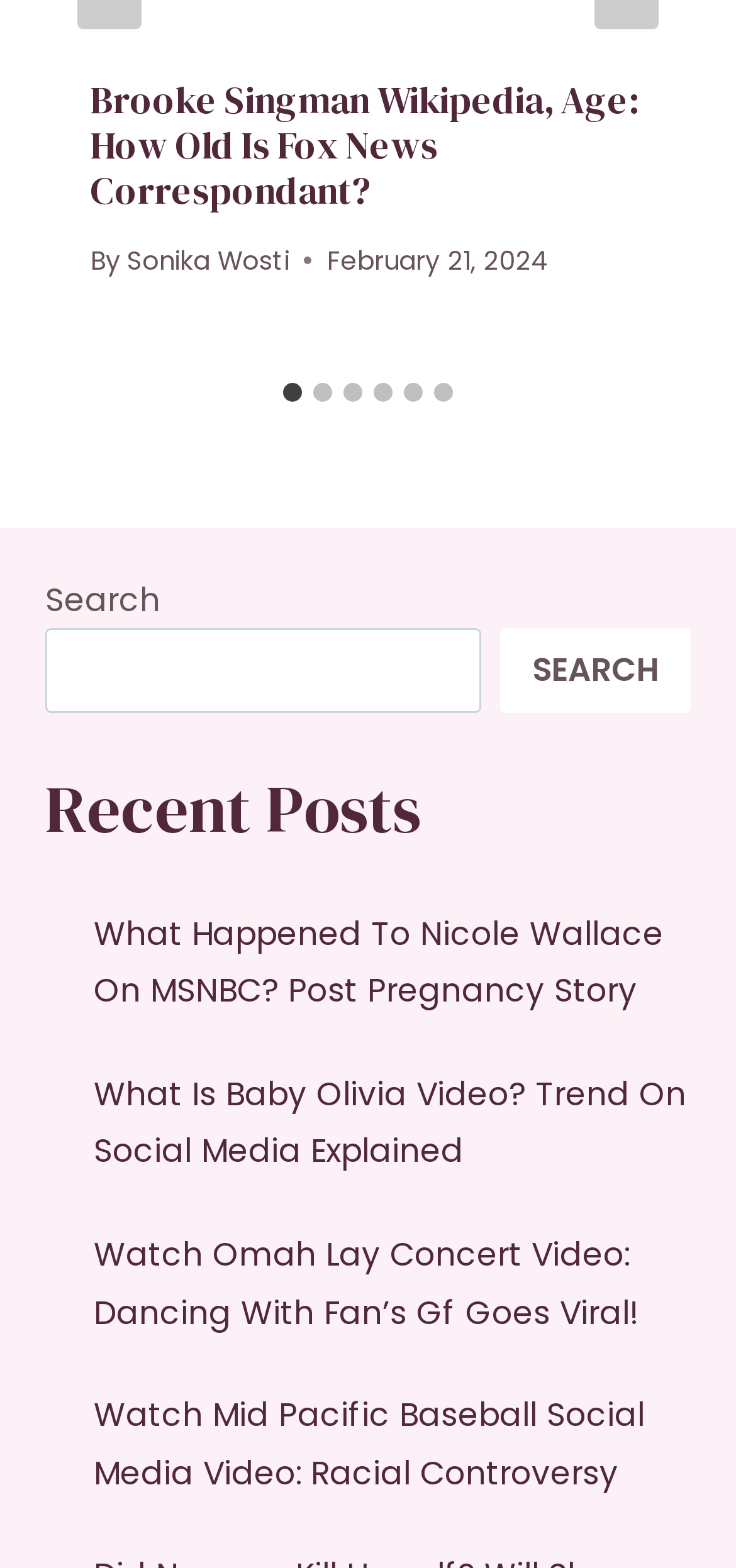Can you identify the bounding box coordinates of the clickable region needed to carry out this instruction: 'Check out What Happened To Nicole Wallace On MSNBC?'? The coordinates should be four float numbers within the range of 0 to 1, stated as [left, top, right, bottom].

[0.127, 0.581, 0.901, 0.646]